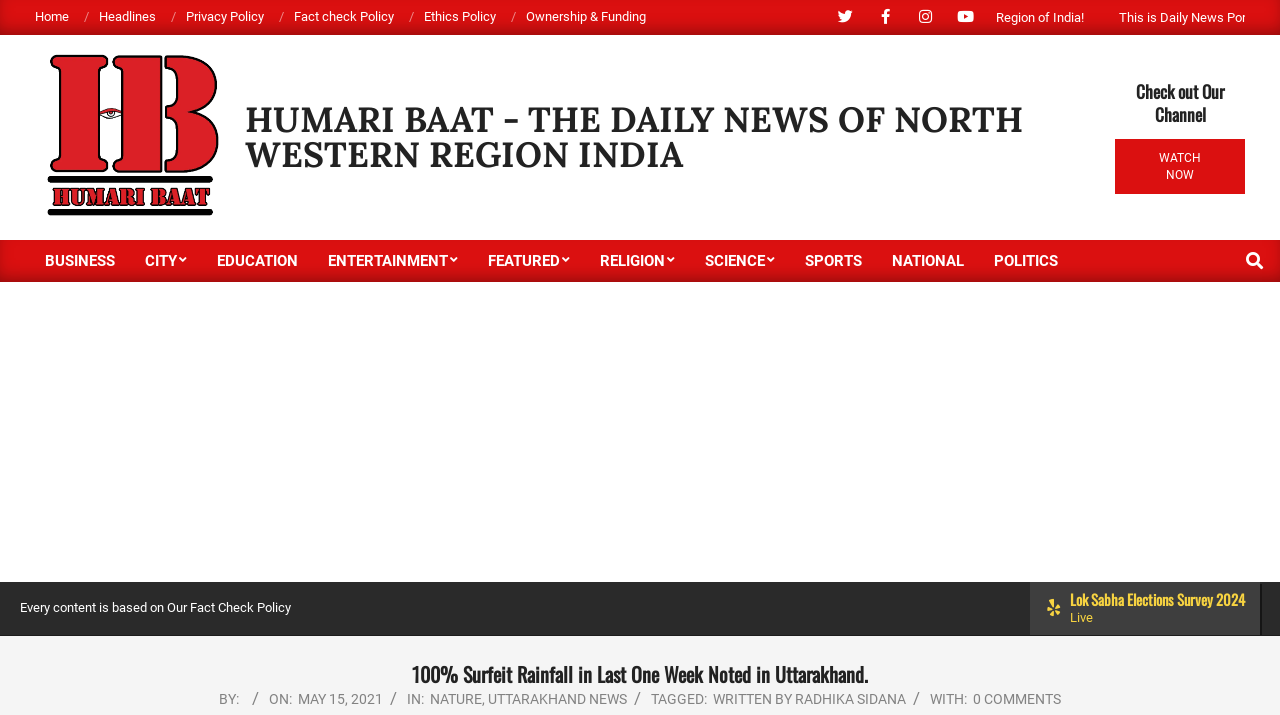Please indicate the bounding box coordinates for the clickable area to complete the following task: "Read the news about BUSINESS". The coordinates should be specified as four float numbers between 0 and 1, i.e., [left, top, right, bottom].

[0.023, 0.336, 0.102, 0.394]